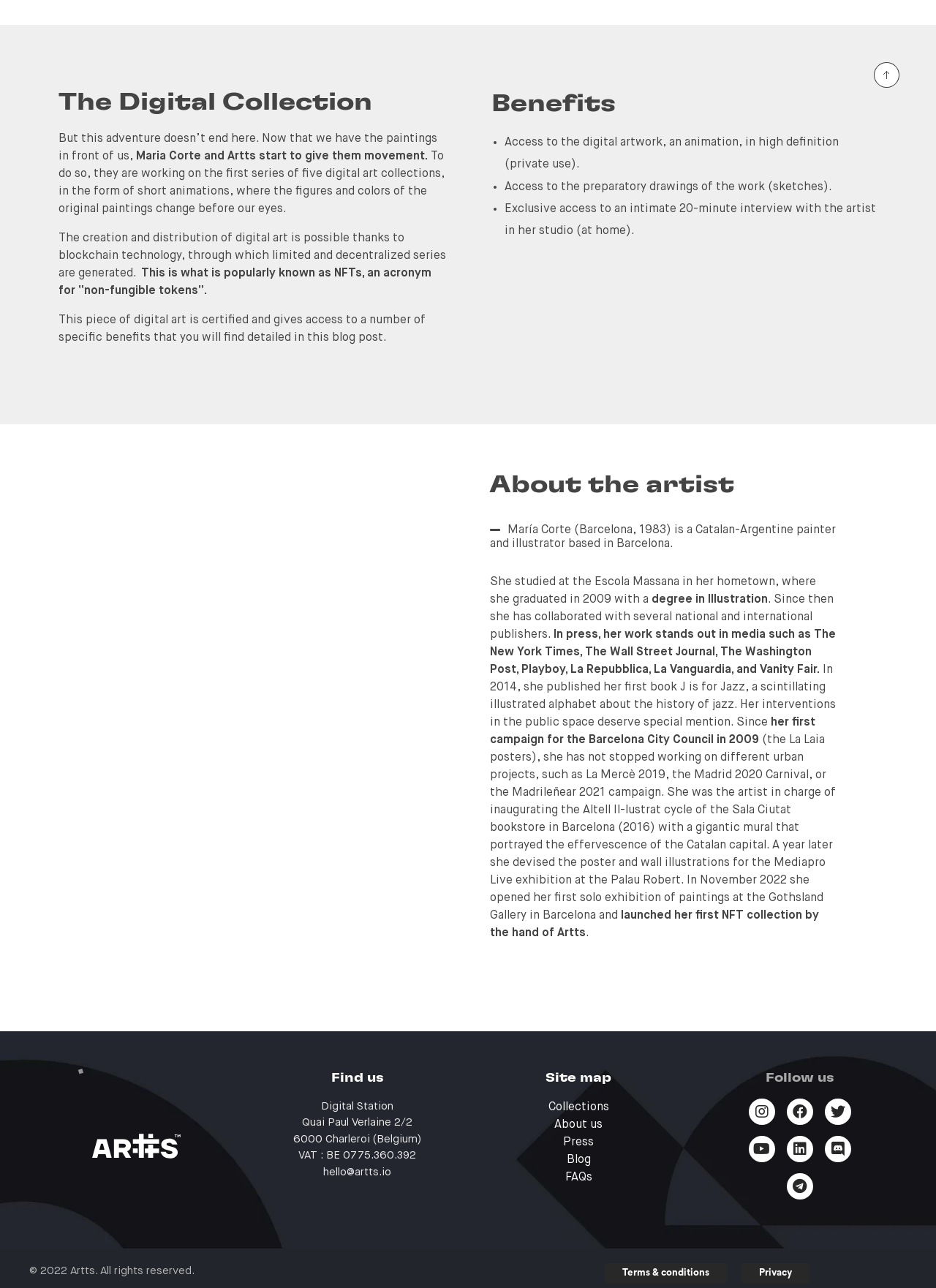Extract the bounding box coordinates of the UI element described: "Blog". Provide the coordinates in the format [left, top, right, bottom] with values ranging from 0 to 1.

[0.5, 0.894, 0.736, 0.907]